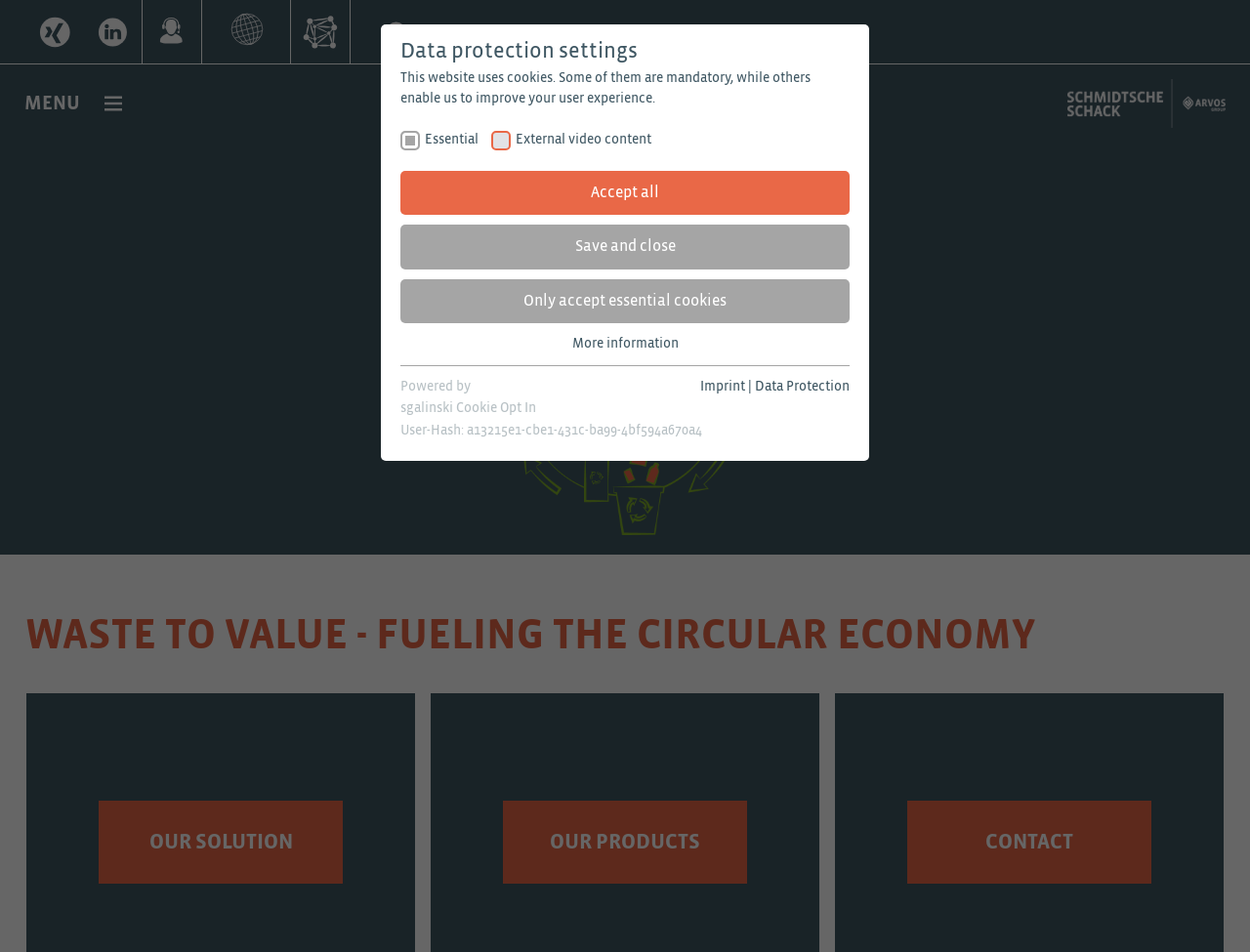Identify the bounding box coordinates of the part that should be clicked to carry out this instruction: "Click the link to Imprint".

[0.56, 0.399, 0.596, 0.413]